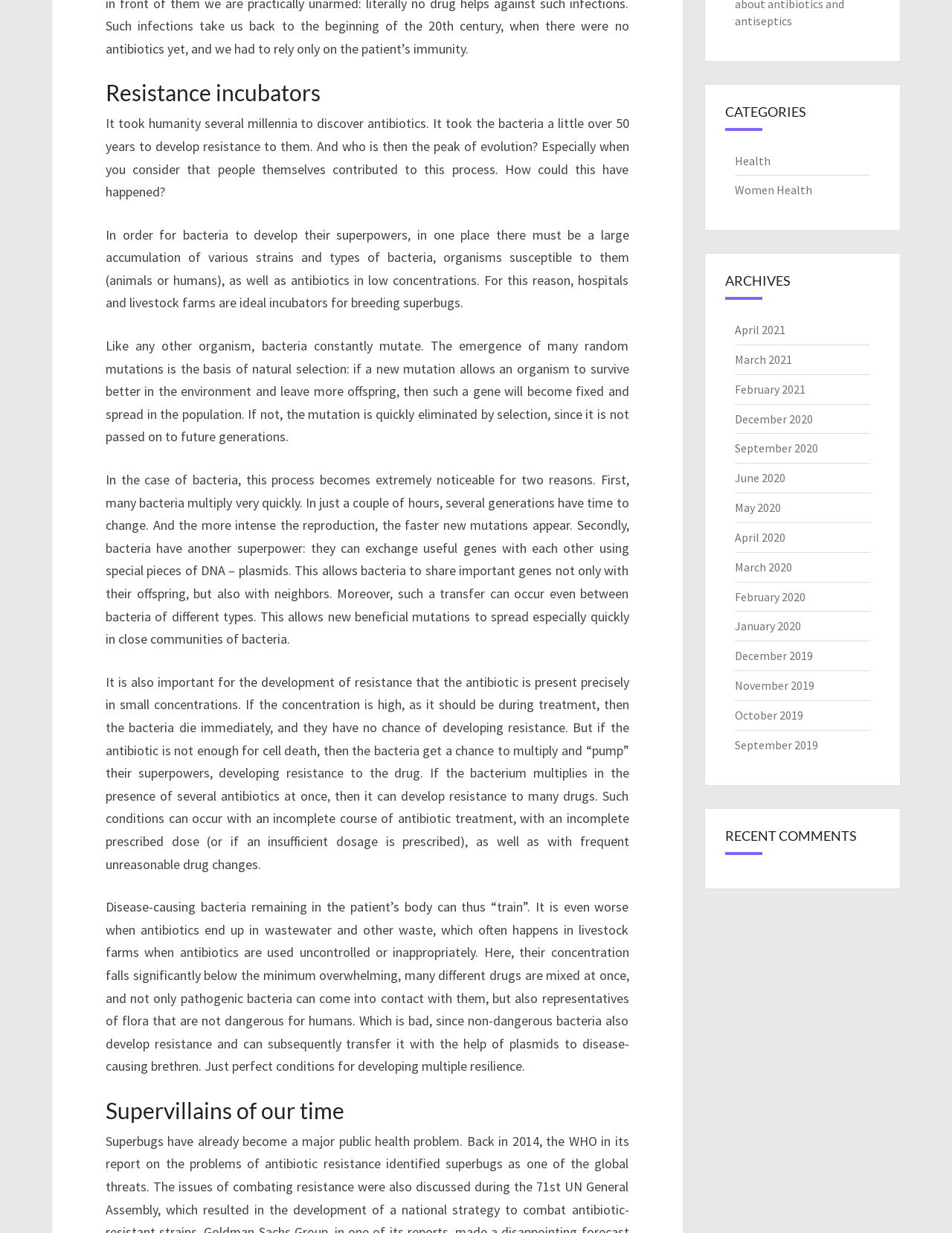Identify the bounding box for the described UI element. Provide the coordinates in (top-left x, top-left y, bottom-right x, bottom-right y) format with values ranging from 0 to 1: April 2021

[0.771, 0.261, 0.825, 0.273]